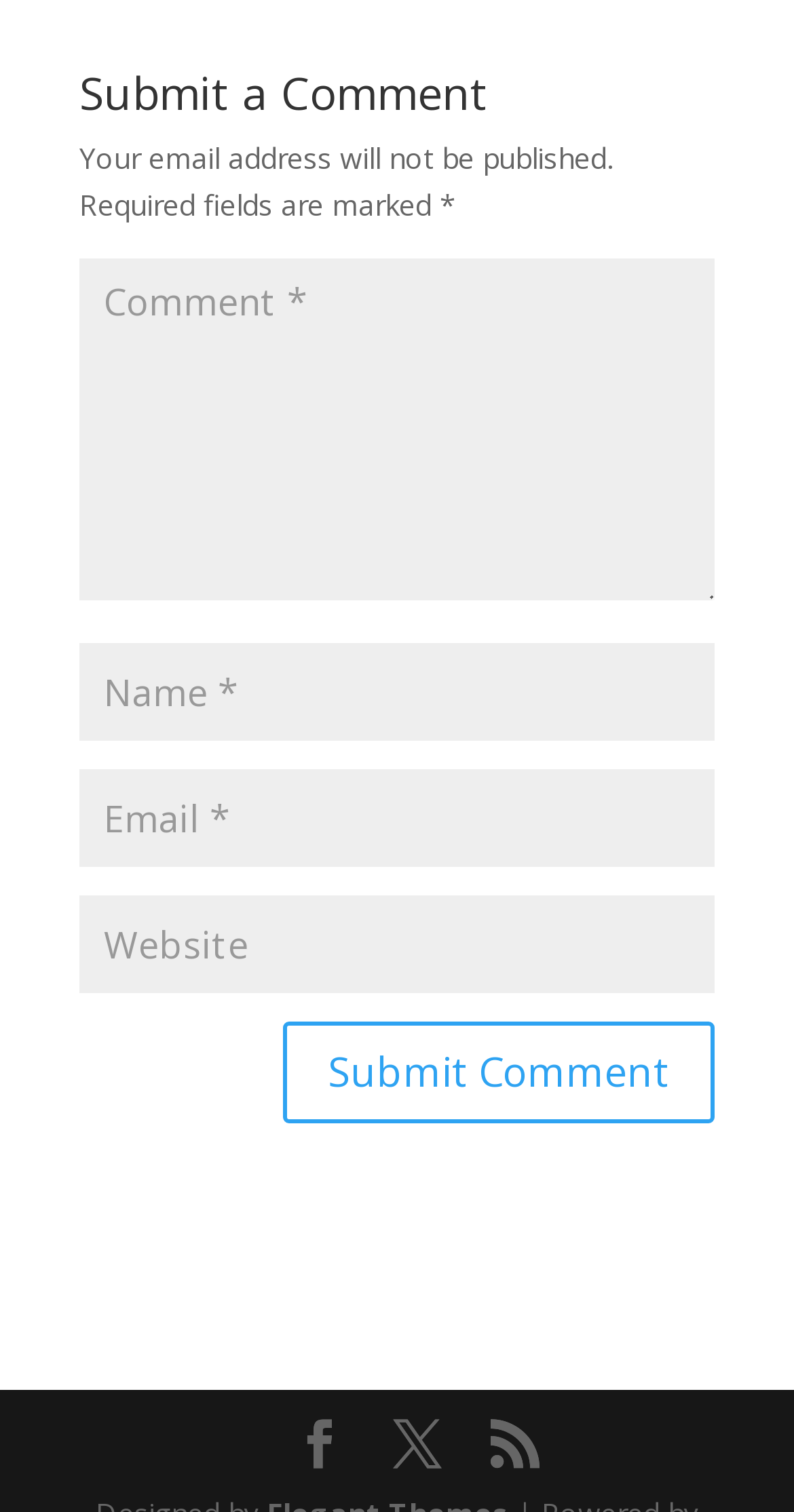Locate the bounding box coordinates of the element I should click to achieve the following instruction: "Type your name".

[0.1, 0.425, 0.9, 0.49]